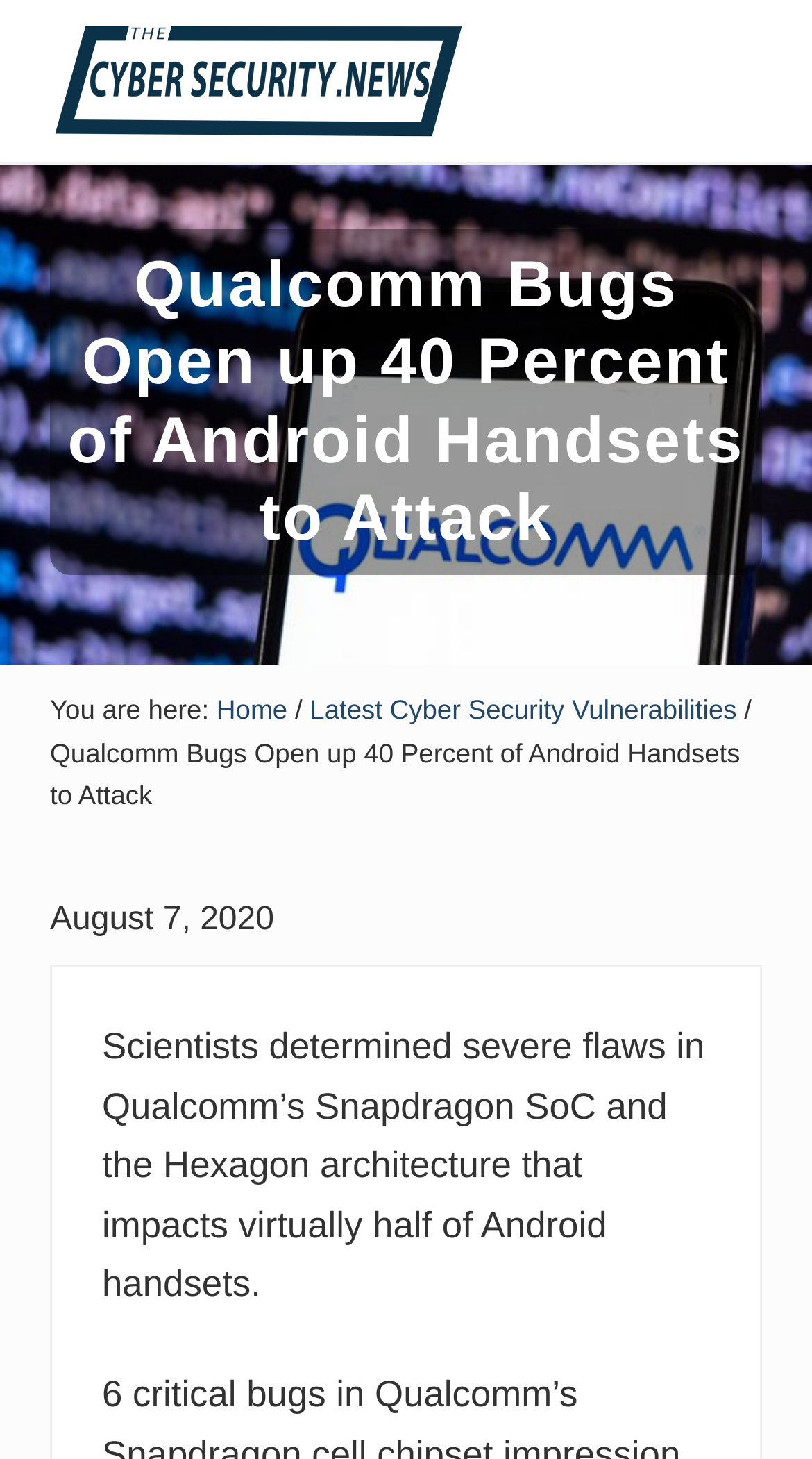Utilize the details in the image to thoroughly answer the following question: What is the topic of the article?

I found the answer by looking at the heading 'Qualcomm Bugs Open up 40 Percent of Android Handsets to Attack' and the static text 'Scientists determined severe flaws in Qualcomm’s Snapdragon SoC and the Hexagon architecture...' which both mention Qualcomm bugs.